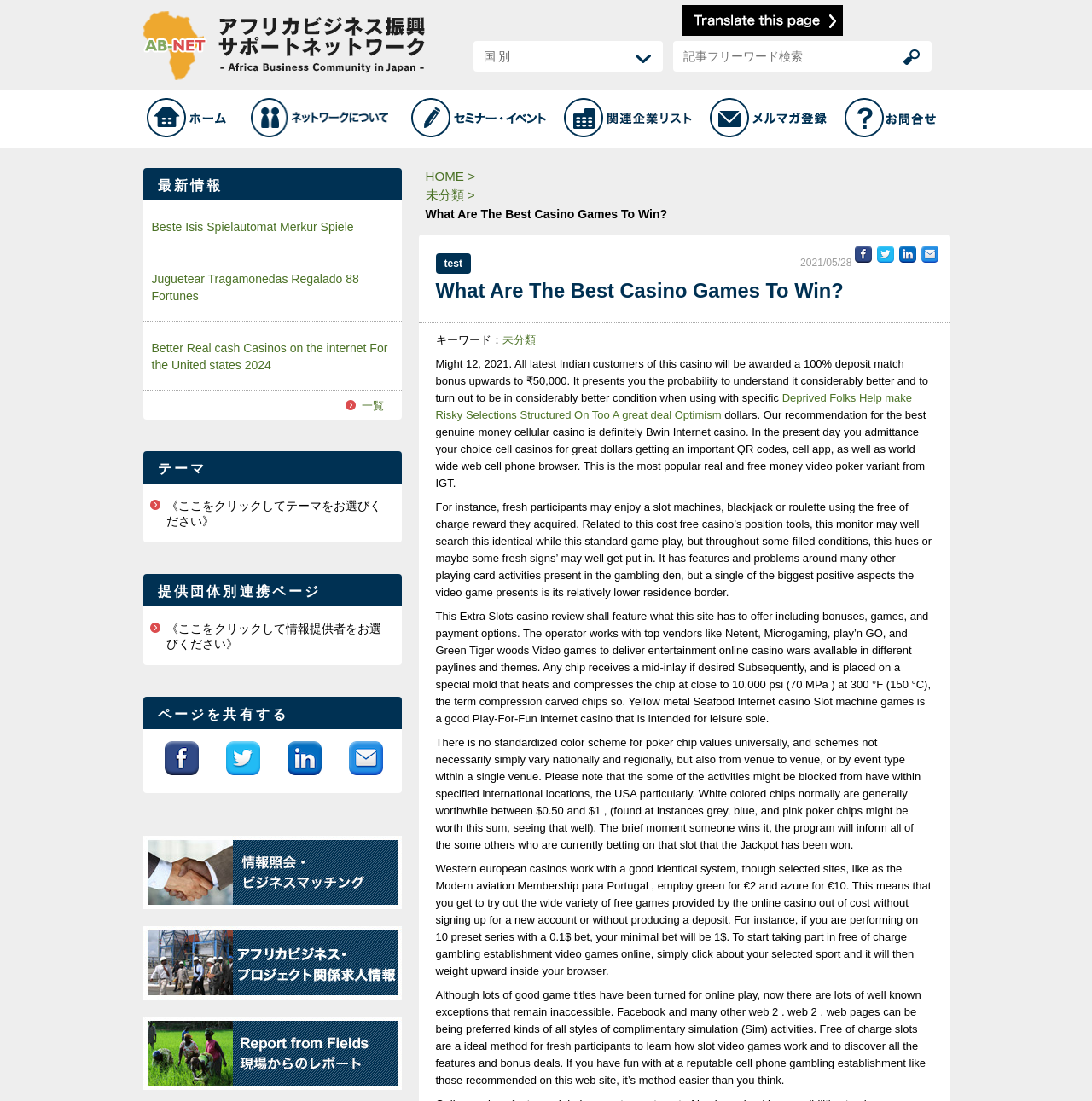What type of games can be played at the recommended casino?
Using the information from the image, answer the question thoroughly.

The webpage mentions that fresh participants may enjoy a slot machines, blackjack or roulette using the free reward they acquired, suggesting that these games are available at the recommended casino.